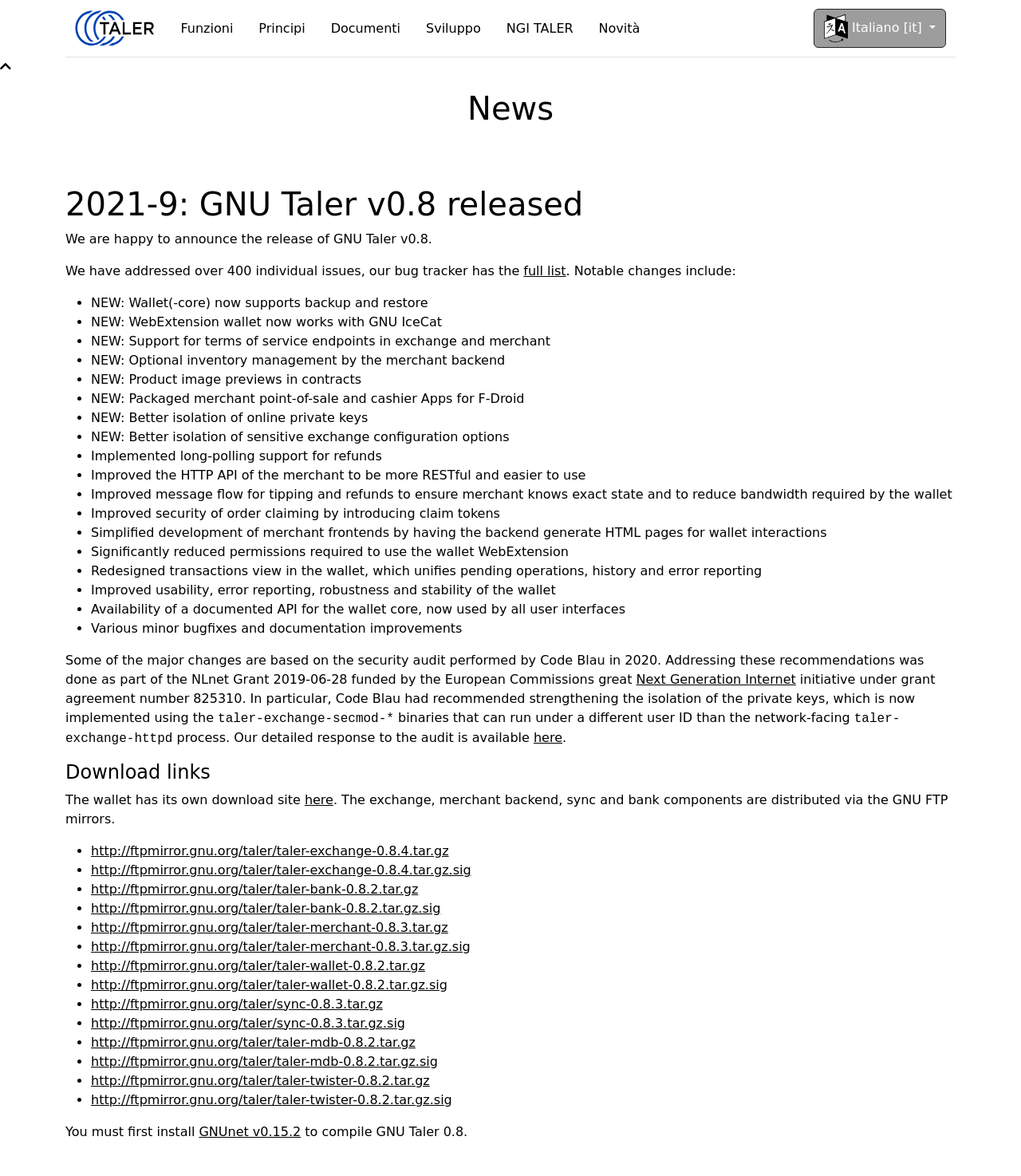Give a short answer to this question using one word or a phrase:
What is the title of the first article on the webpage?

2021-9: GNU Taler v0.8 released